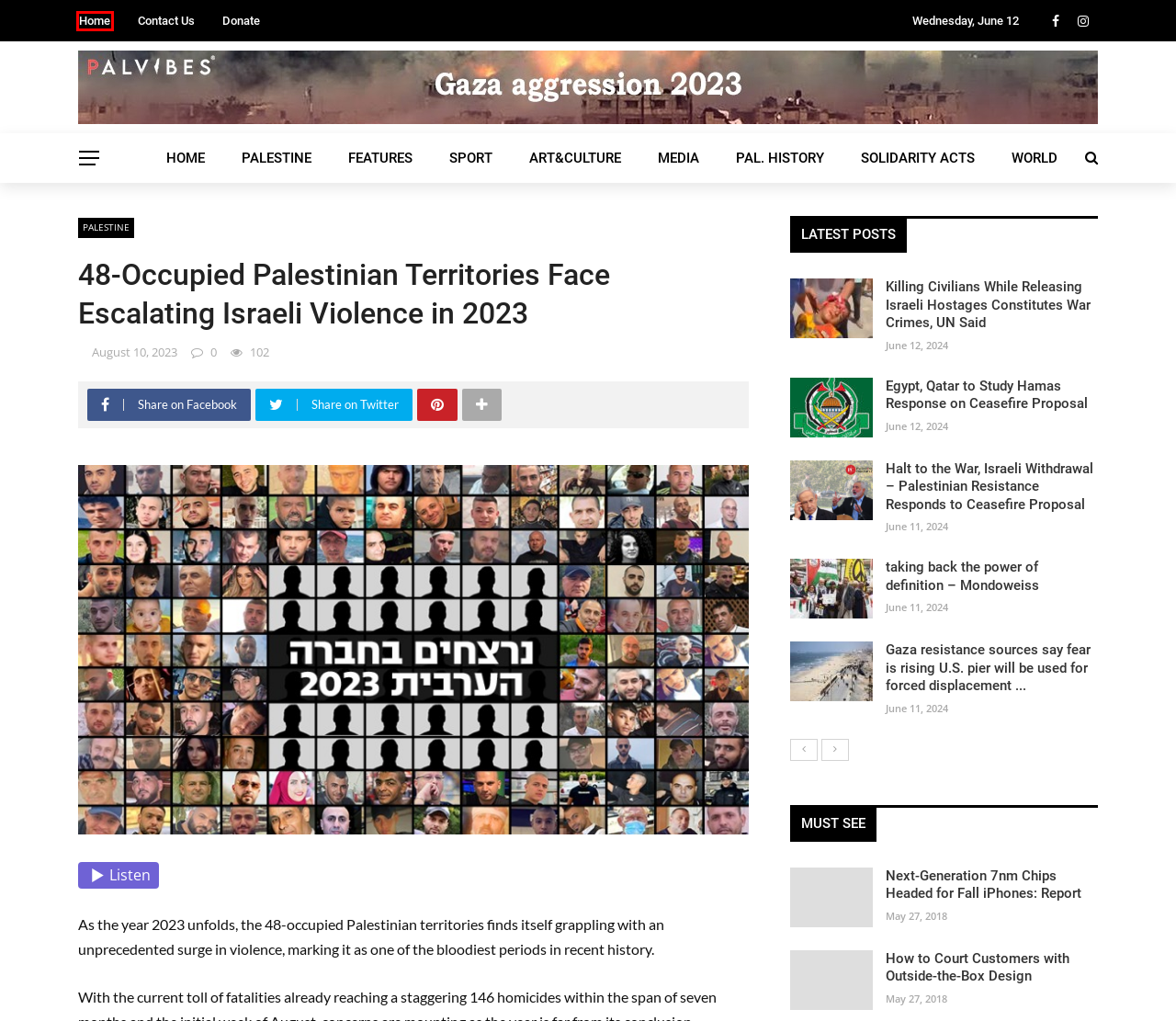You are given a screenshot of a webpage with a red rectangle bounding box around a UI element. Select the webpage description that best matches the new webpage after clicking the element in the bounding box. Here are the candidates:
A. Art&culture Archives - Palestine Vibes
B. World Archives - Palestine Vibes
C. Egypt, Qatar to Study Hamas Response on Ceasefire Proposal - Palestine Vibes
D. How to Court Customers with Outside-the-Box Design - Palestine Vibes
E. Contact Us - Palestine Vibes
F. Palestine Vibes
G. Killing Civilians While Releasing Israeli Hostages Constitutes War Crimes, UN Said - Palestine Vibes
H. Media Archives - Palestine Vibes

F